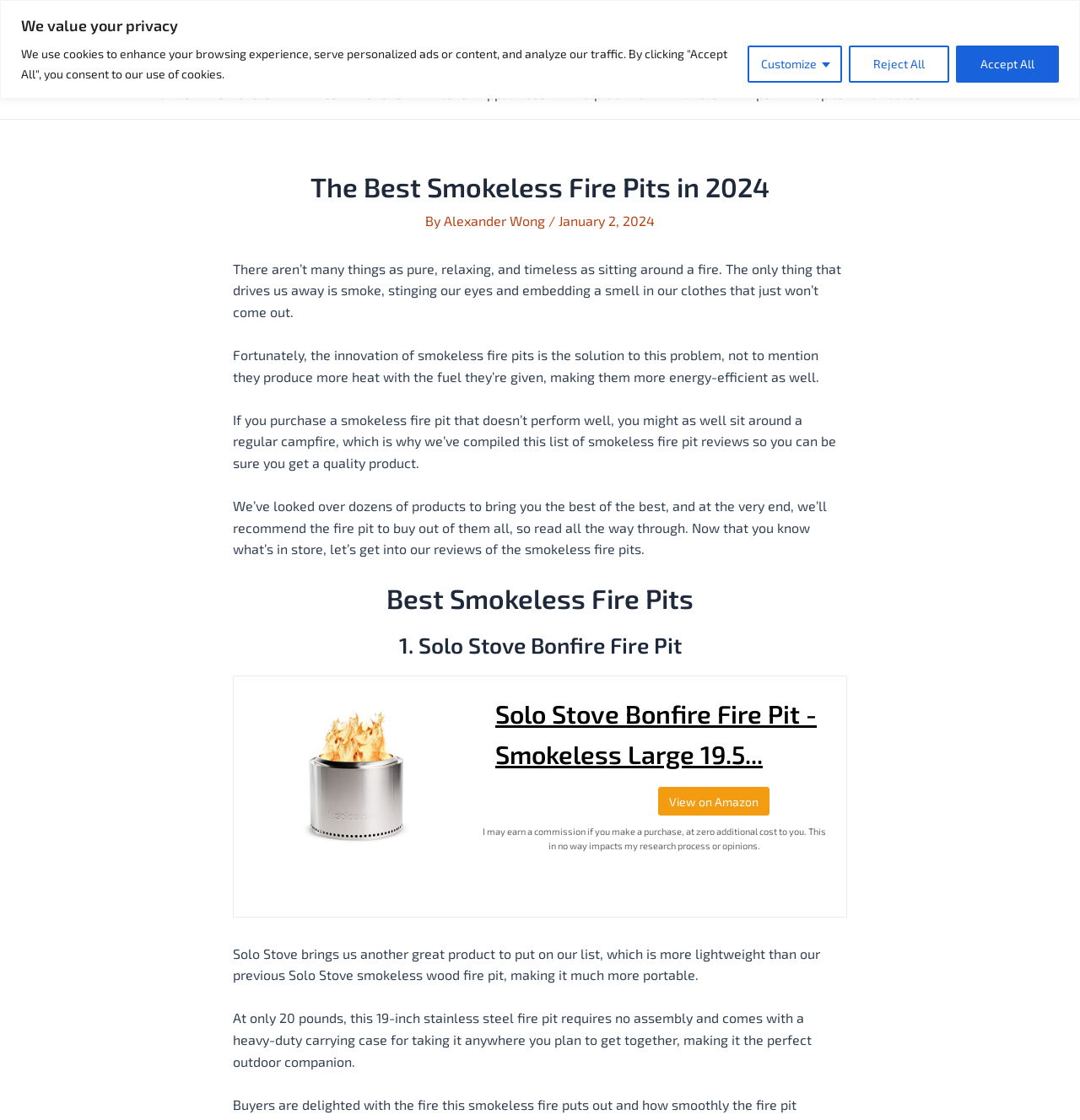Please identify the bounding box coordinates of the area I need to click to accomplish the following instruction: "View the 'Solo Stove Bonfire Fire Pit' product".

[0.232, 0.619, 0.427, 0.769]